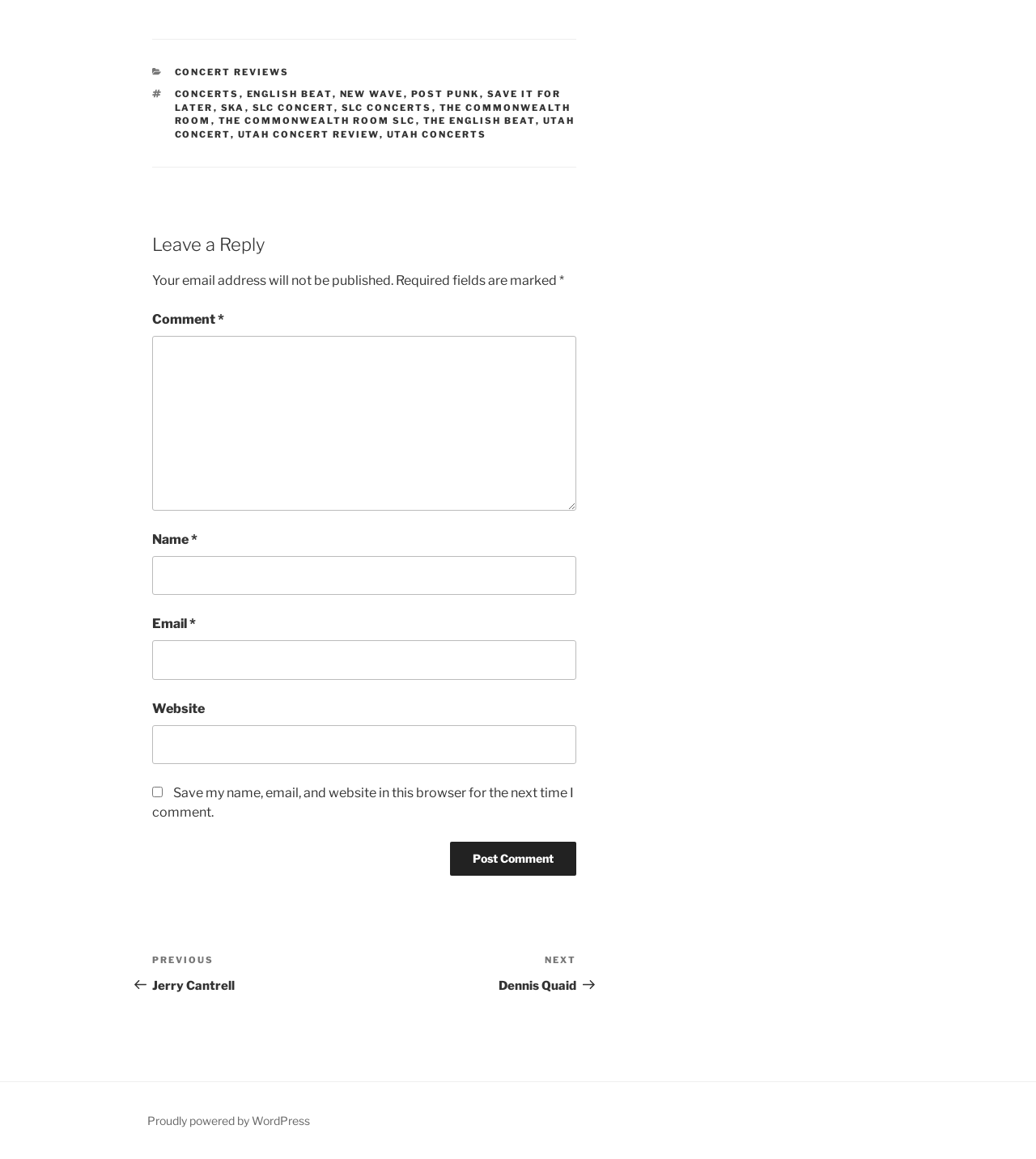Please respond to the question using a single word or phrase:
What platform is powering this website?

WordPress